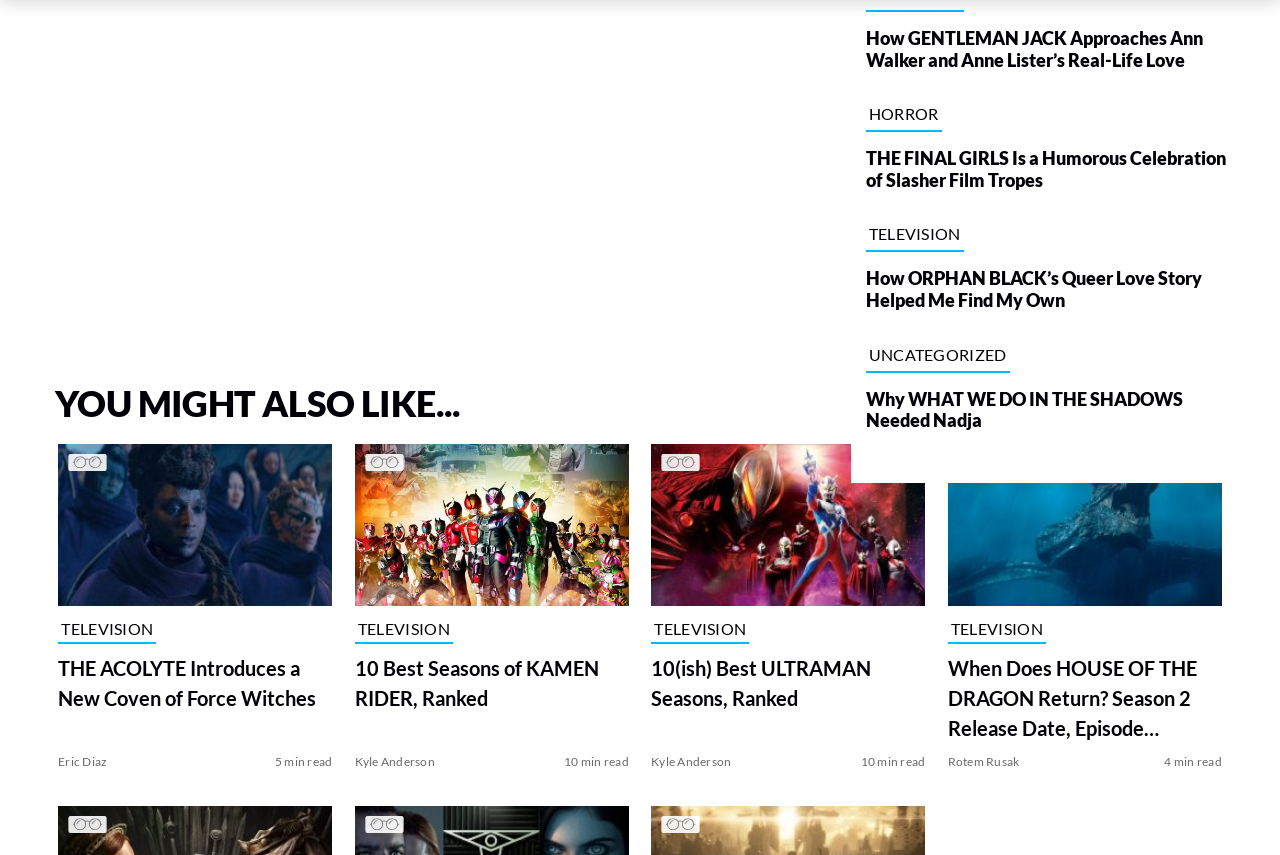Could you provide the bounding box coordinates for the portion of the screen to click to complete this instruction: "Click on the link to learn about THE ACOLYTE Introduces a New Coven of Force Witches"?

[0.046, 0.52, 0.26, 0.722]